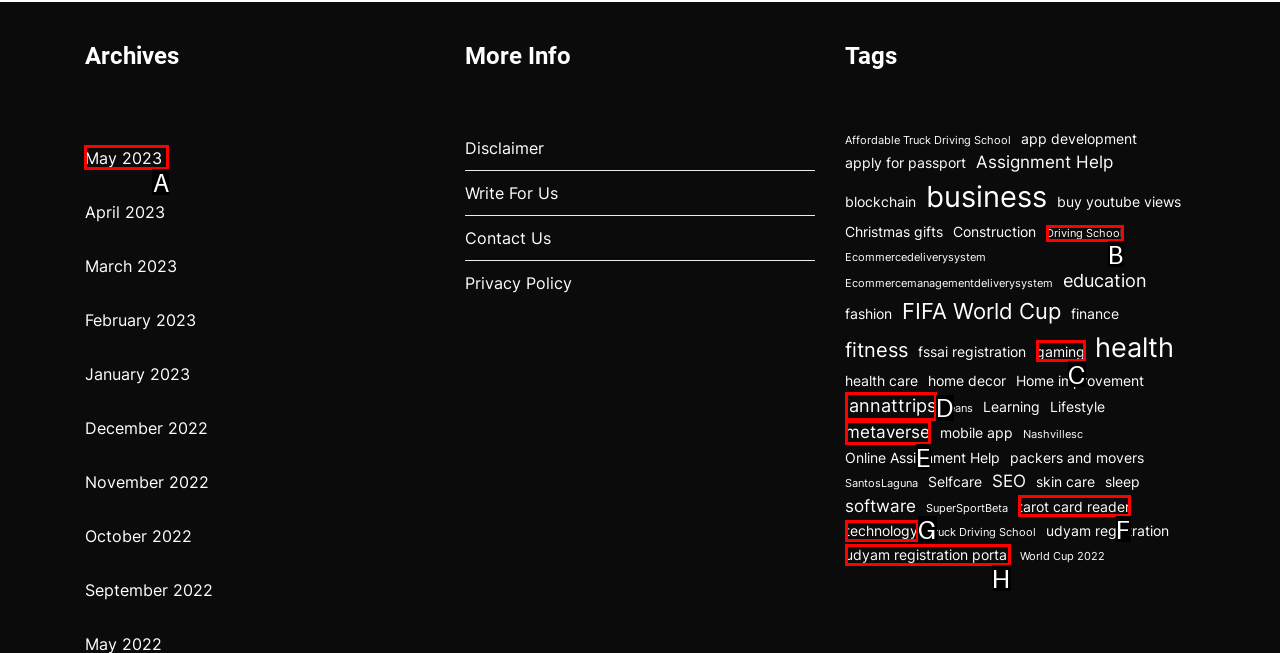Select the HTML element that needs to be clicked to carry out the task: Click the HOME link
Provide the letter of the correct option.

None